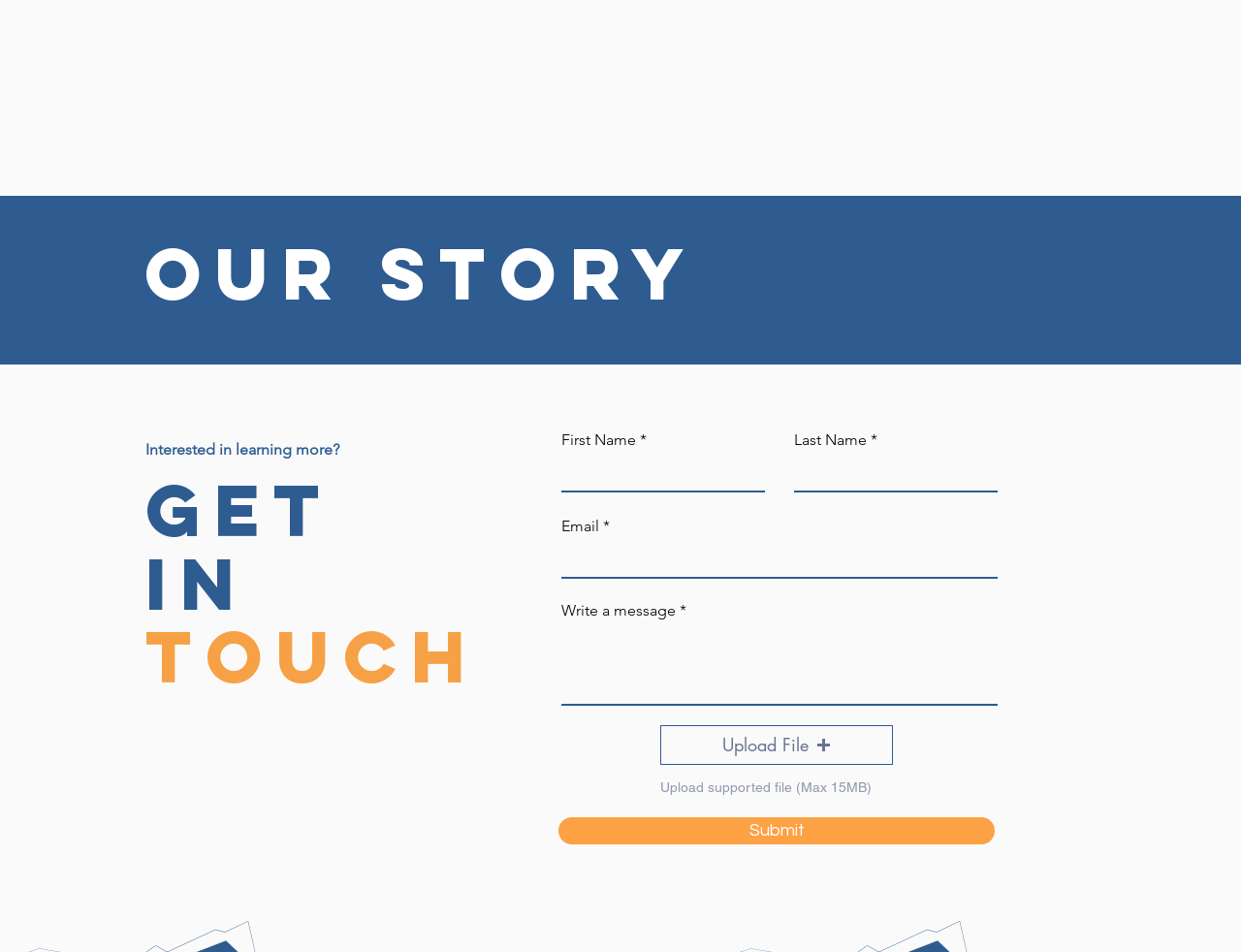Pinpoint the bounding box coordinates of the element you need to click to execute the following instruction: "Click Submit". The bounding box should be represented by four float numbers between 0 and 1, in the format [left, top, right, bottom].

[0.45, 0.858, 0.802, 0.887]